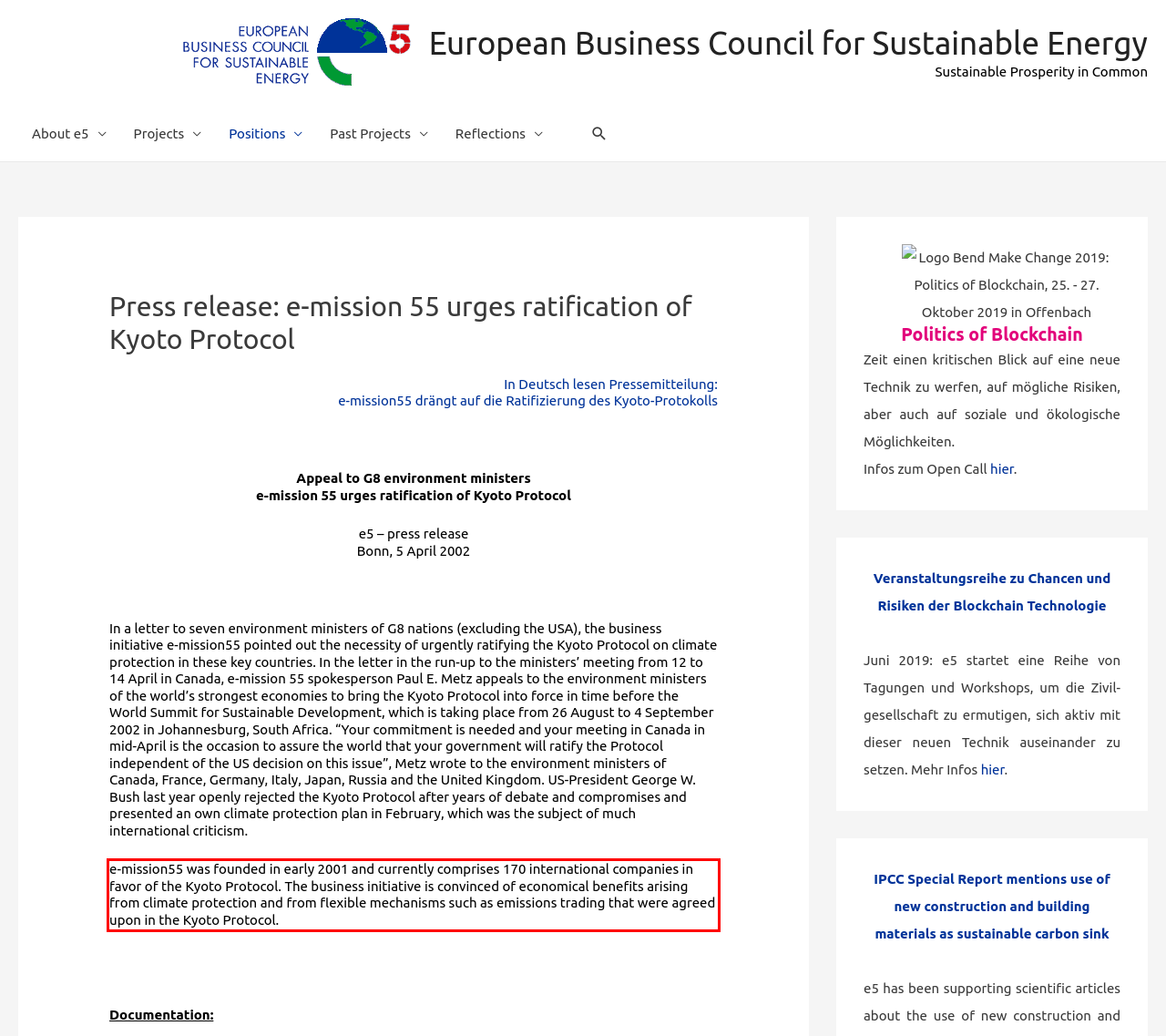Examine the screenshot of the webpage, locate the red bounding box, and generate the text contained within it.

e-mission55 was founded in early 2001 and currently comprises 170 international companies in favor of the Kyoto Protocol. The business initiative is convinced of economical benefits arising from climate protection and from flexible mechanisms such as emissions trading that were agreed upon in the Kyoto Protocol.